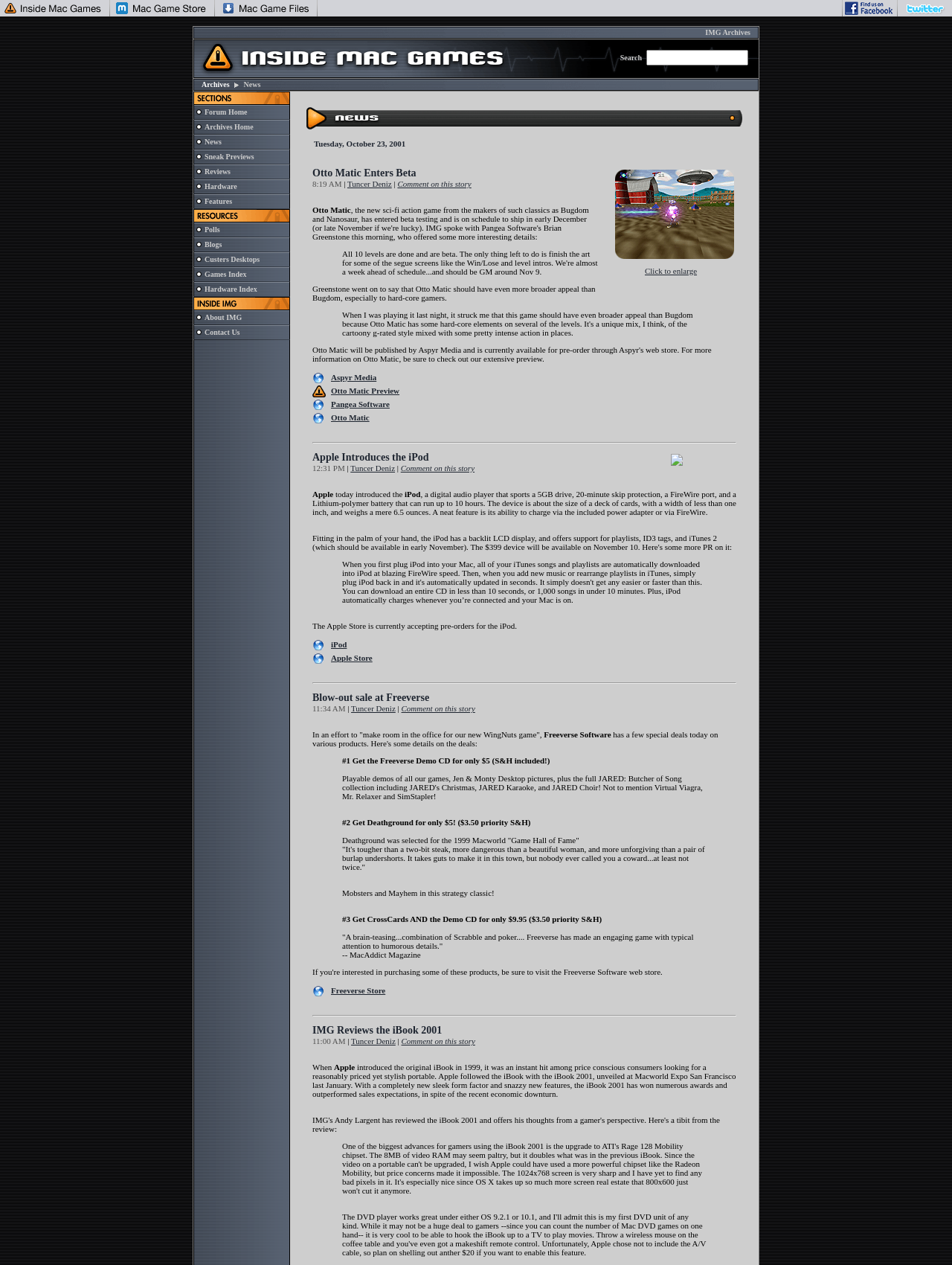Provide a brief response to the question using a single word or phrase: 
What is the purpose of the textbox in the search section?

Search